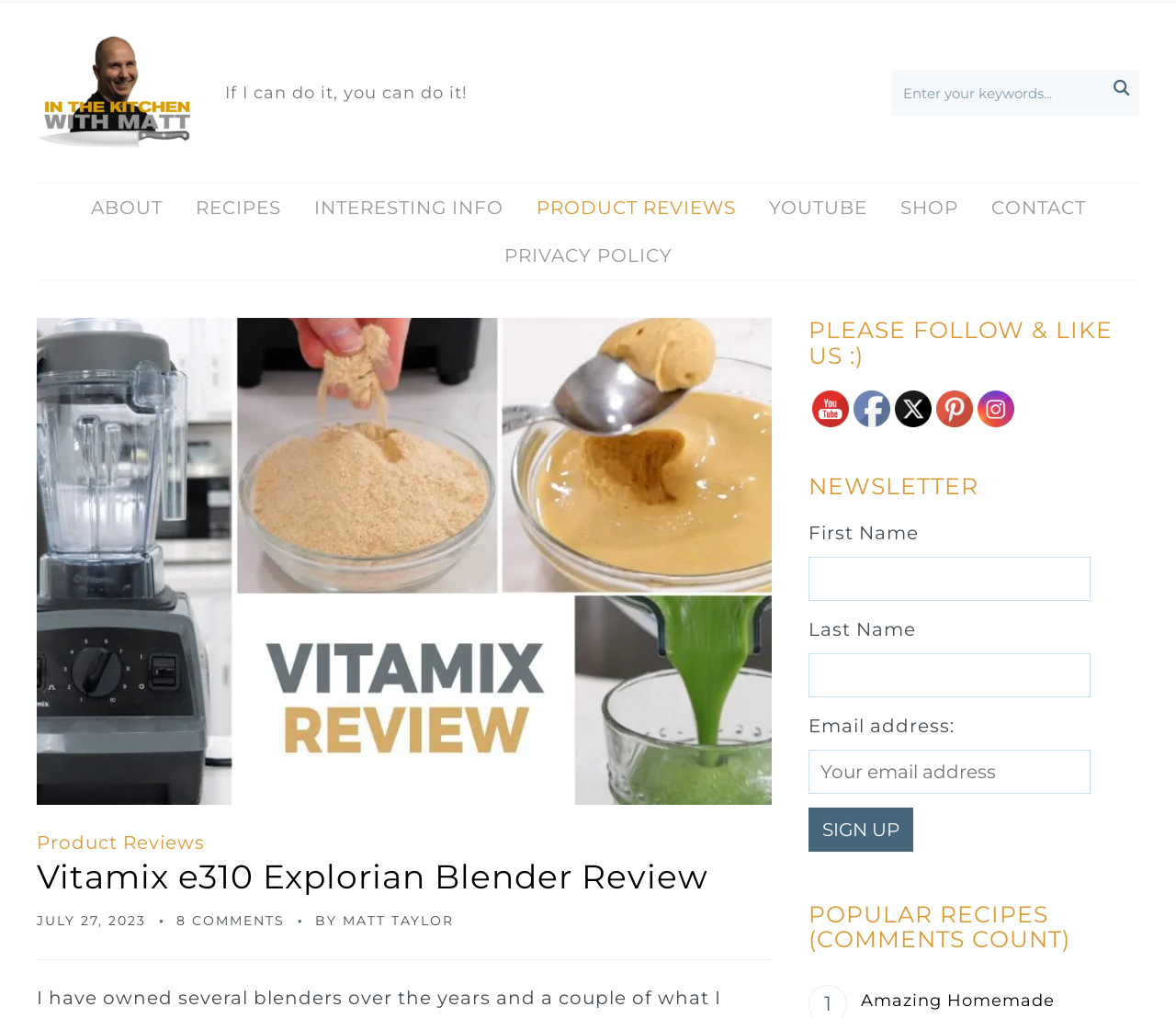Based on what you see in the screenshot, provide a thorough answer to this question: How many social media platforms are listed?

The social media platforms listed are YouTube, Facebook, Twitter, Pinterest, and Instagram. These can be found in the section 'PLEASE FOLLOW & LIKE US :)' which contains links and images for each platform.